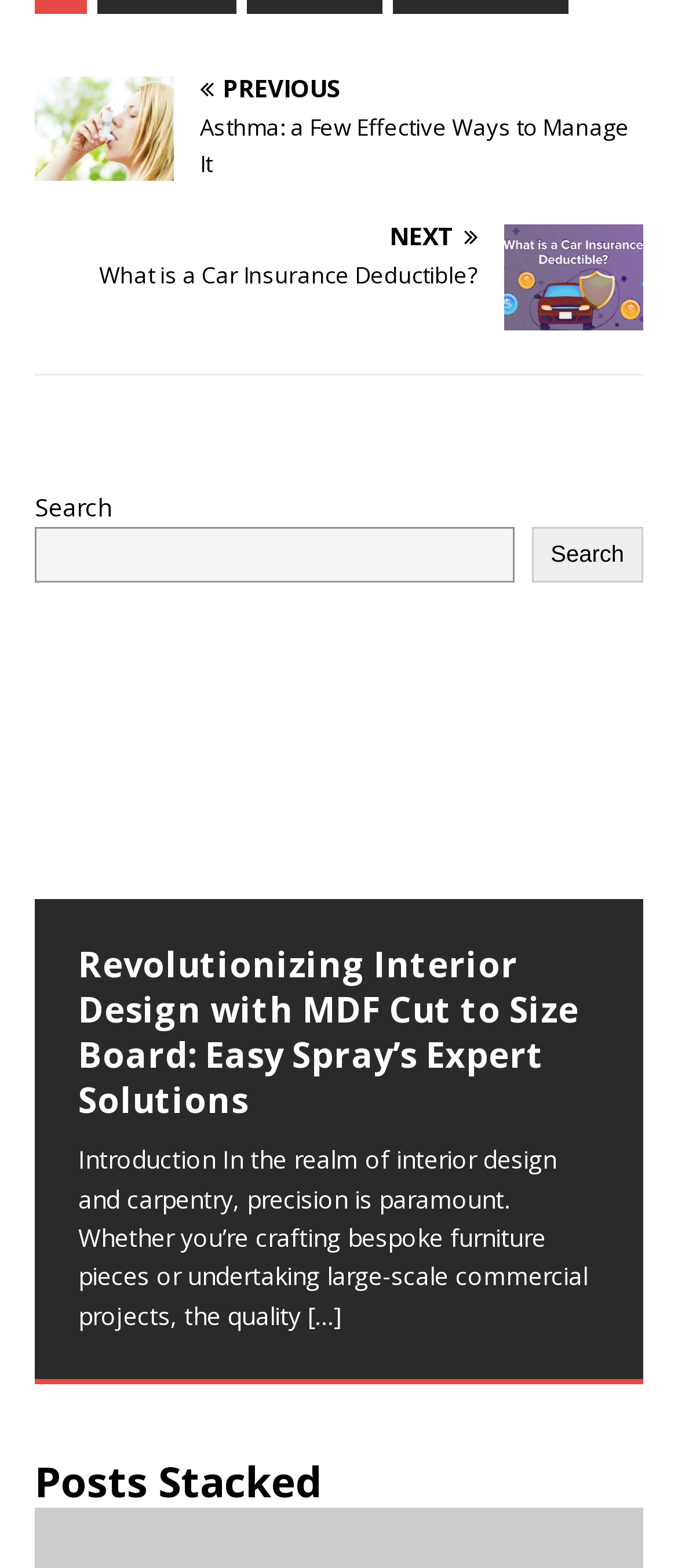Please identify the bounding box coordinates of the clickable area that will fulfill the following instruction: "Search for something". The coordinates should be in the format of four float numbers between 0 and 1, i.e., [left, top, right, bottom].

[0.051, 0.336, 0.758, 0.371]